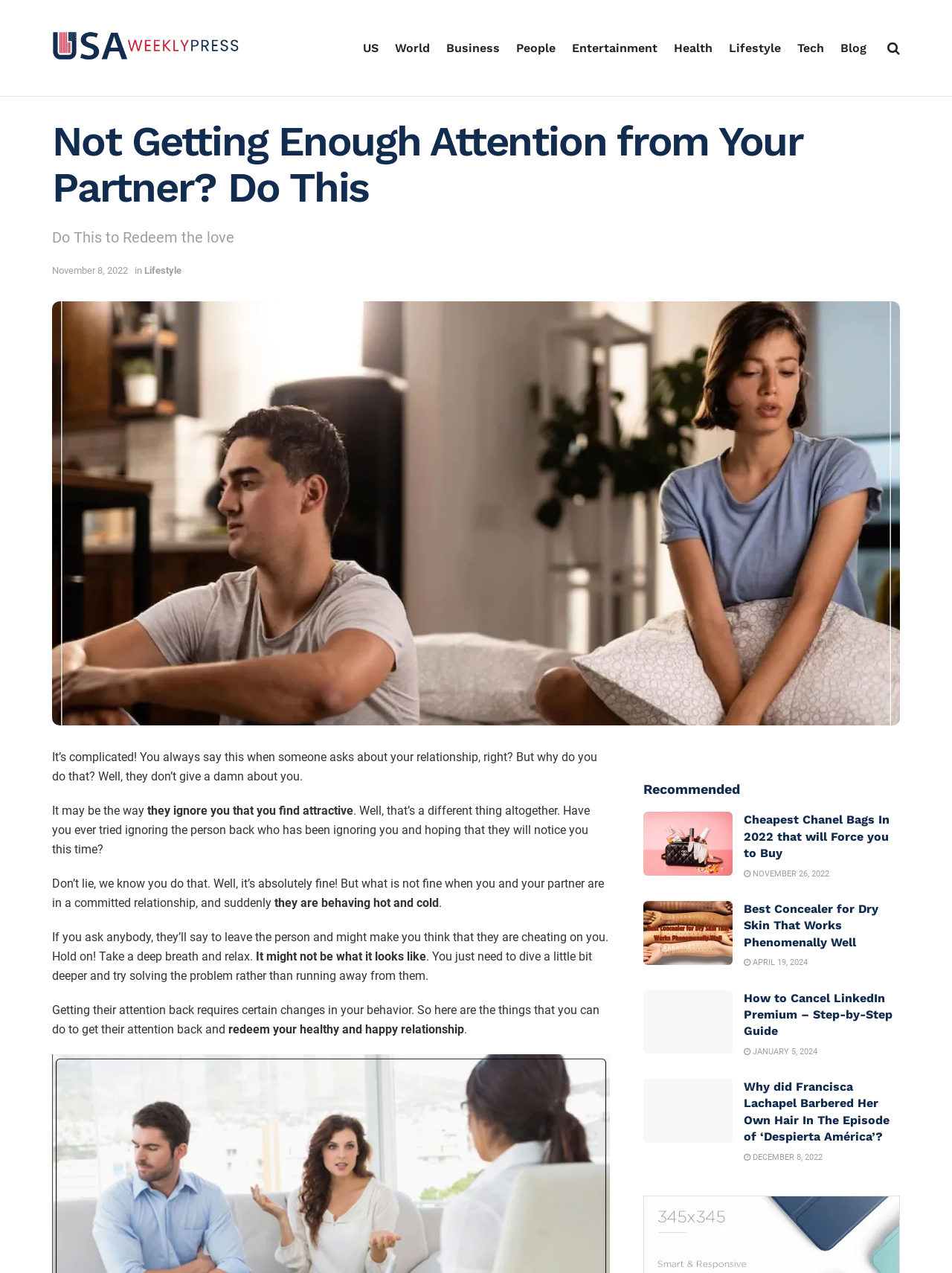Show the bounding box coordinates for the element that needs to be clicked to execute the following instruction: "Read the article 'Not Getting Enough Attention from Your Partner? Do This'". Provide the coordinates in the form of four float numbers between 0 and 1, i.e., [left, top, right, bottom].

[0.055, 0.094, 0.945, 0.166]